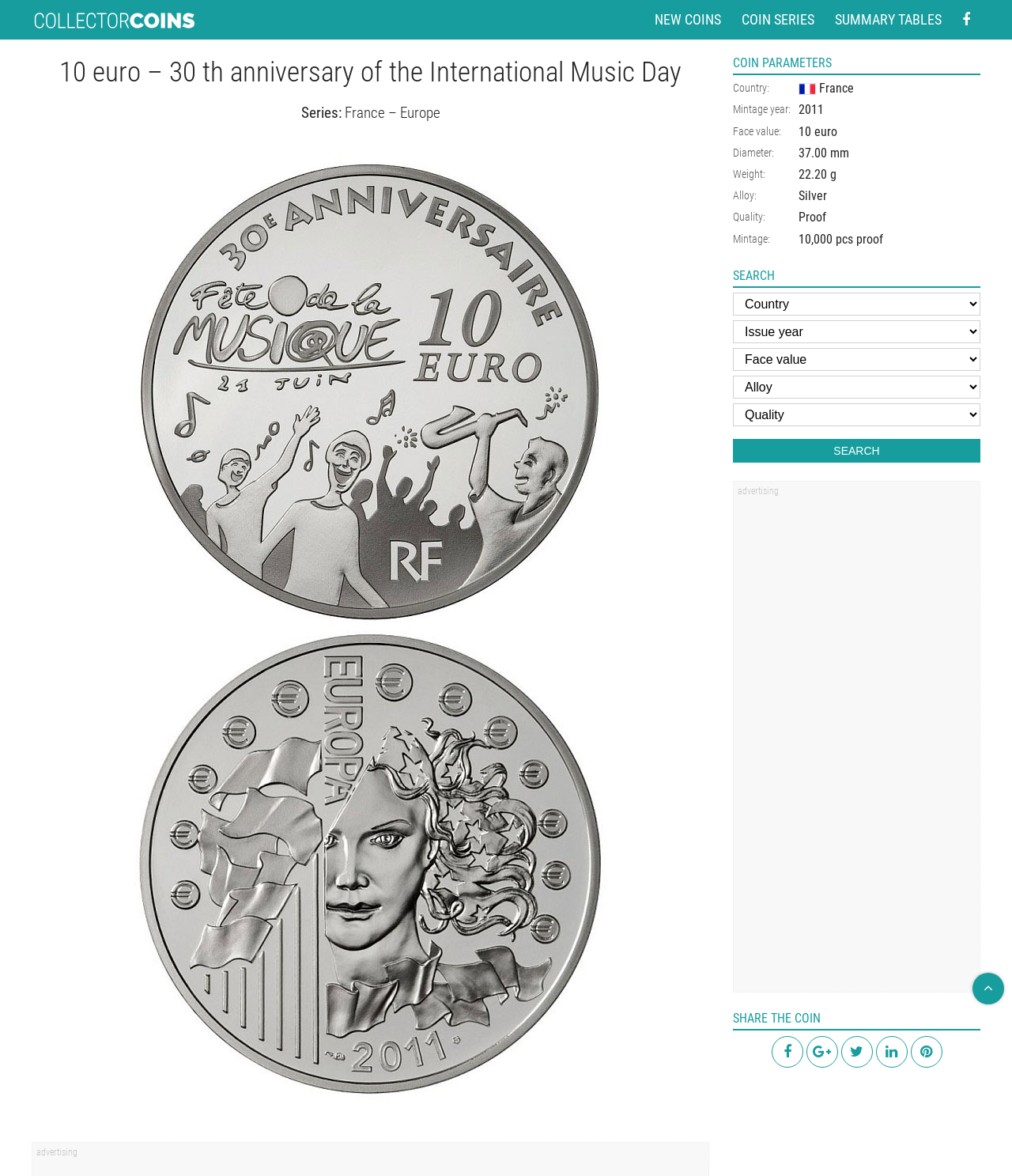What is the alloy of the coin?
Give a comprehensive and detailed explanation for the question.

The alloy of the coin can be found in the COIN PARAMETERS table, where it is listed as 'Silver' under the 'Alloy:' rowheader.